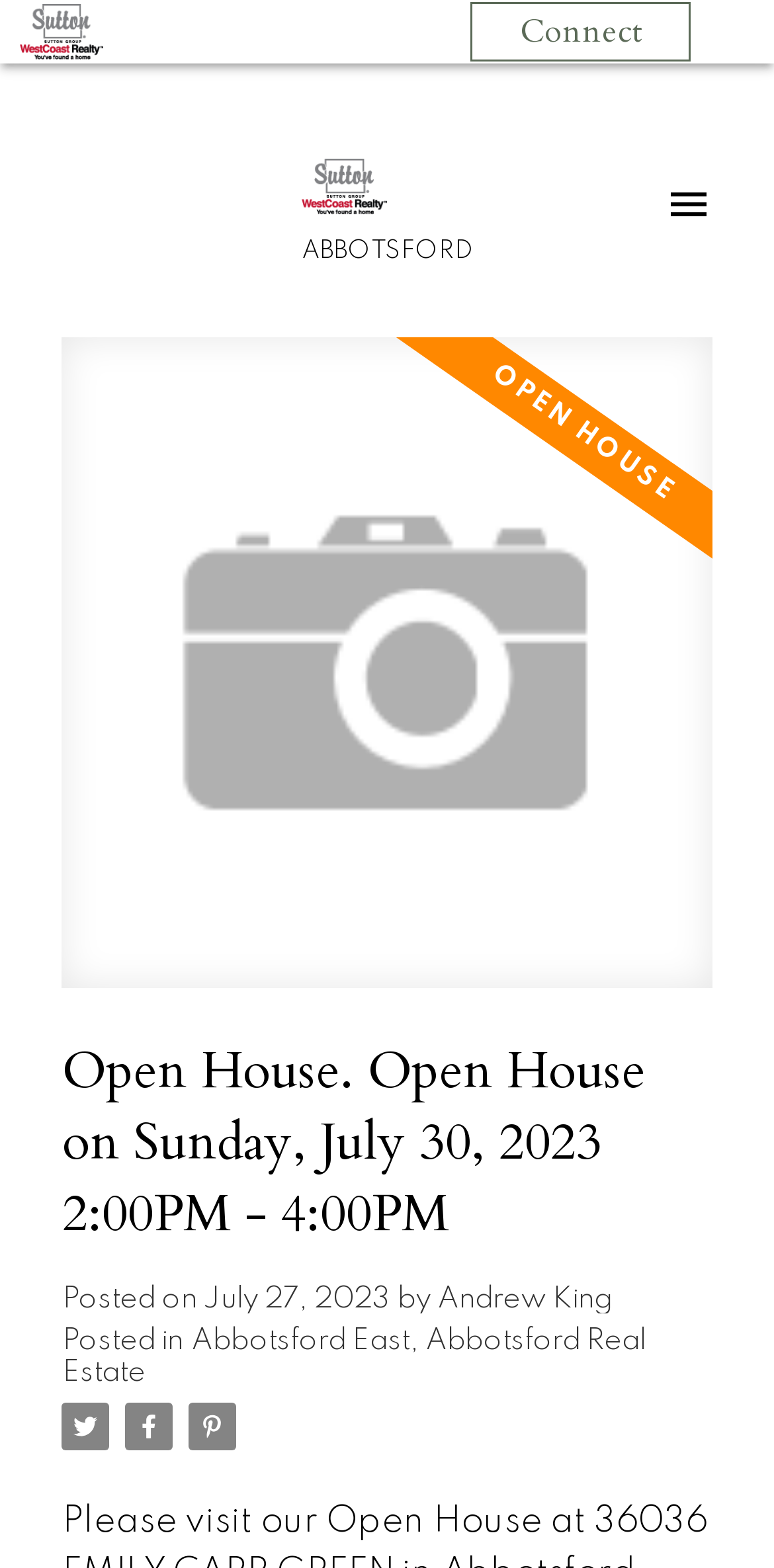What is the location of the Open House?
Please use the image to provide a one-word or short phrase answer.

Abbotsford